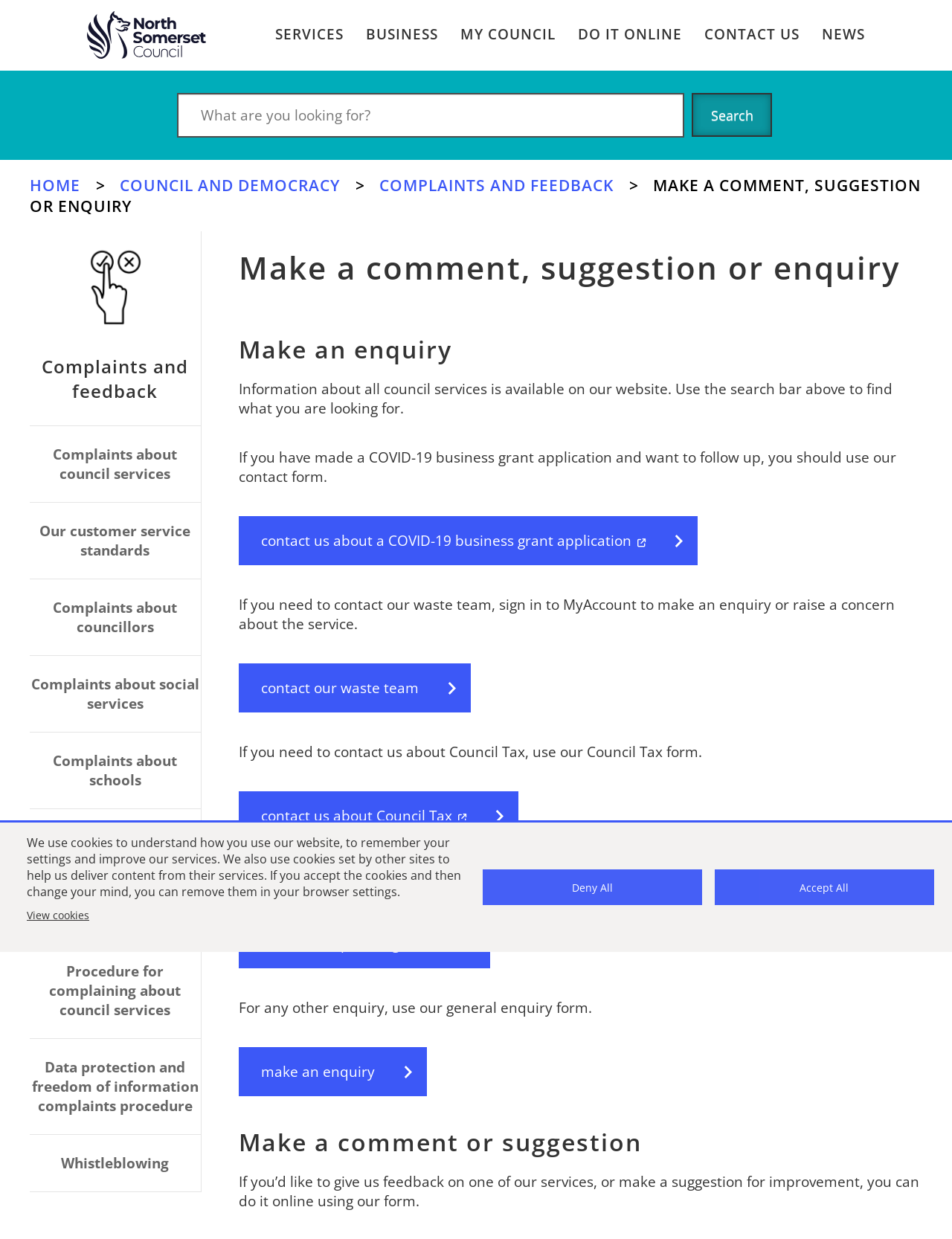Based on the image, please elaborate on the answer to the following question:
What types of complaints can be made?

The webpage provides links to make complaints about various aspects of the council, including council services, councillors, social services, and schools. This suggests that users can make complaints about these specific areas.